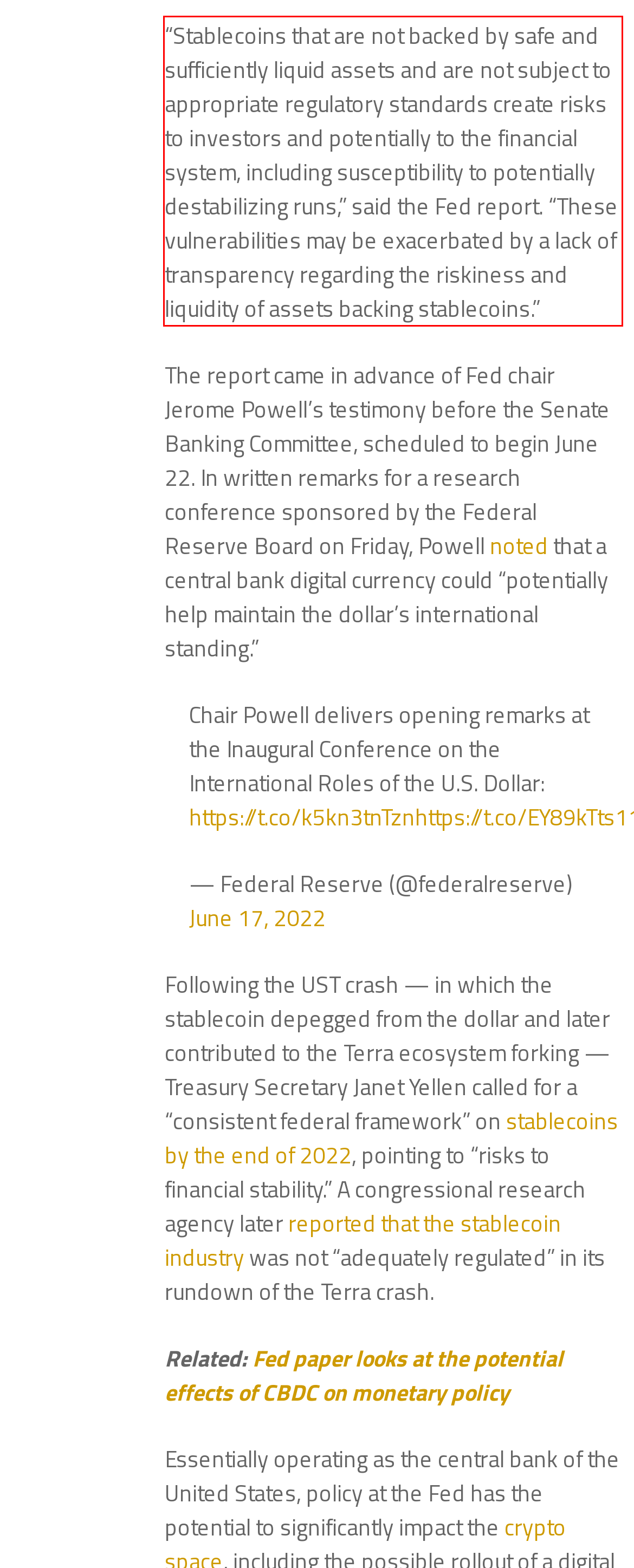Within the screenshot of a webpage, identify the red bounding box and perform OCR to capture the text content it contains.

“Stablecoins that are not backed by safe and sufficiently liquid assets and are not subject to appropriate regulatory standards create risks to investors and potentially to the financial system, including susceptibility to potentially destabilizing runs,” said the Fed report. “These vulnerabilities may be exacerbated by a lack of transparency regarding the riskiness and liquidity of assets backing stablecoins.”